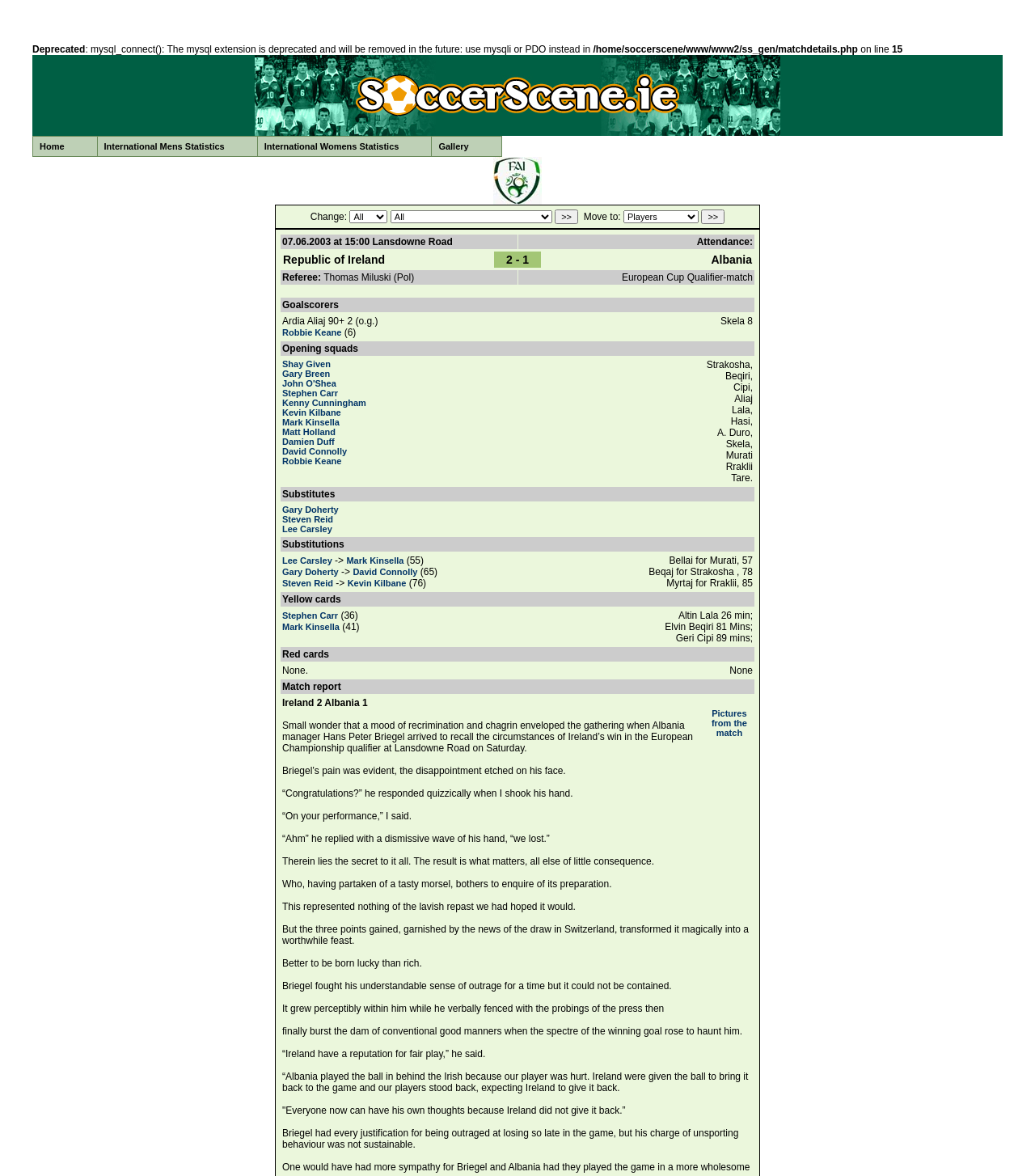Can you find the bounding box coordinates for the UI element given this description: "Home"? Provide the coordinates as four float numbers between 0 and 1: [left, top, right, bottom].

[0.031, 0.116, 0.094, 0.133]